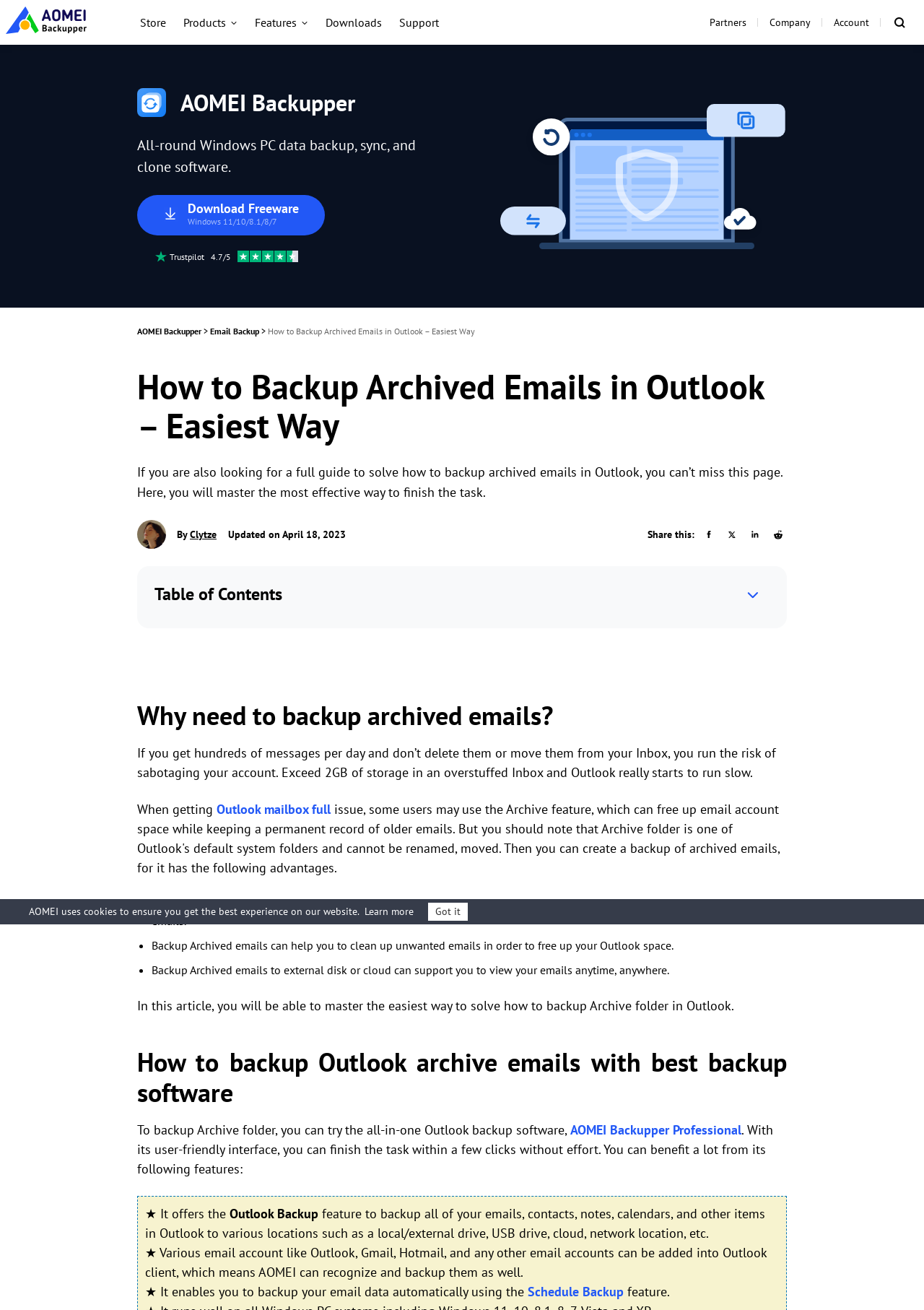Find the bounding box coordinates for the UI element that matches this description: "Store".

[0.147, 0.007, 0.184, 0.028]